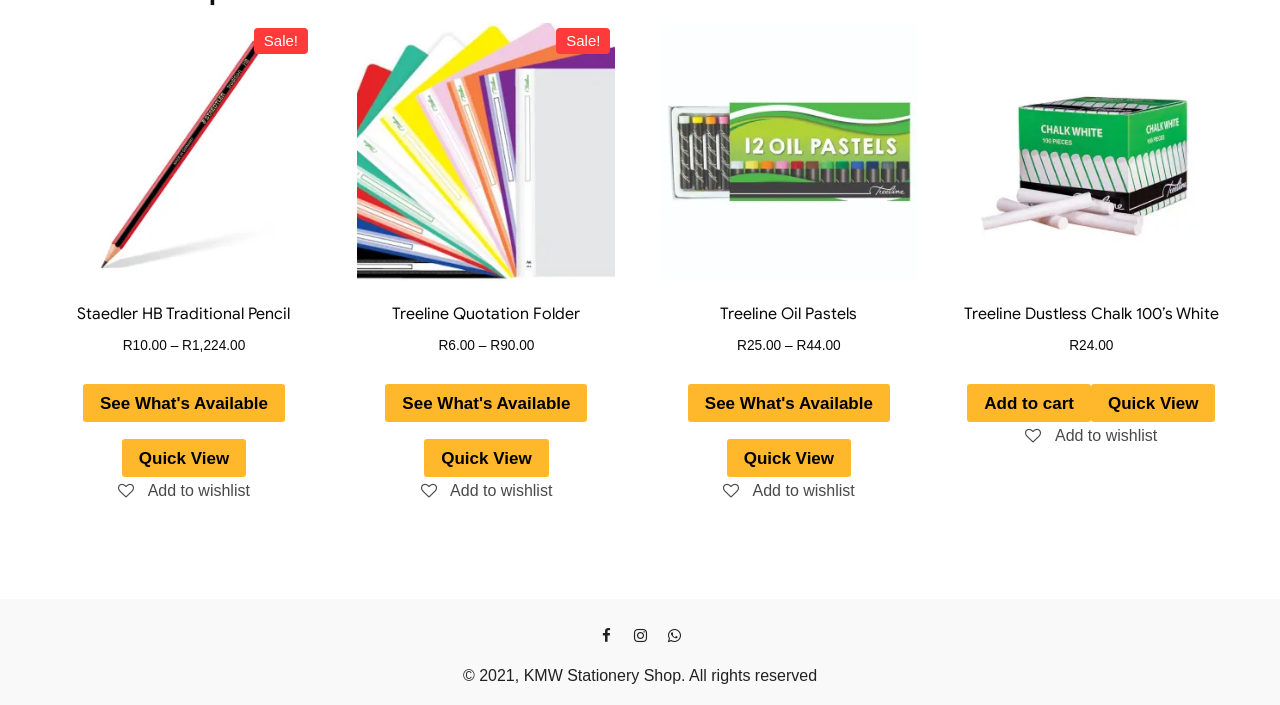Provide the bounding box coordinates of the section that needs to be clicked to accomplish the following instruction: "View product details of Staedler HB Traditional Pencil."

[0.043, 0.033, 0.245, 0.511]